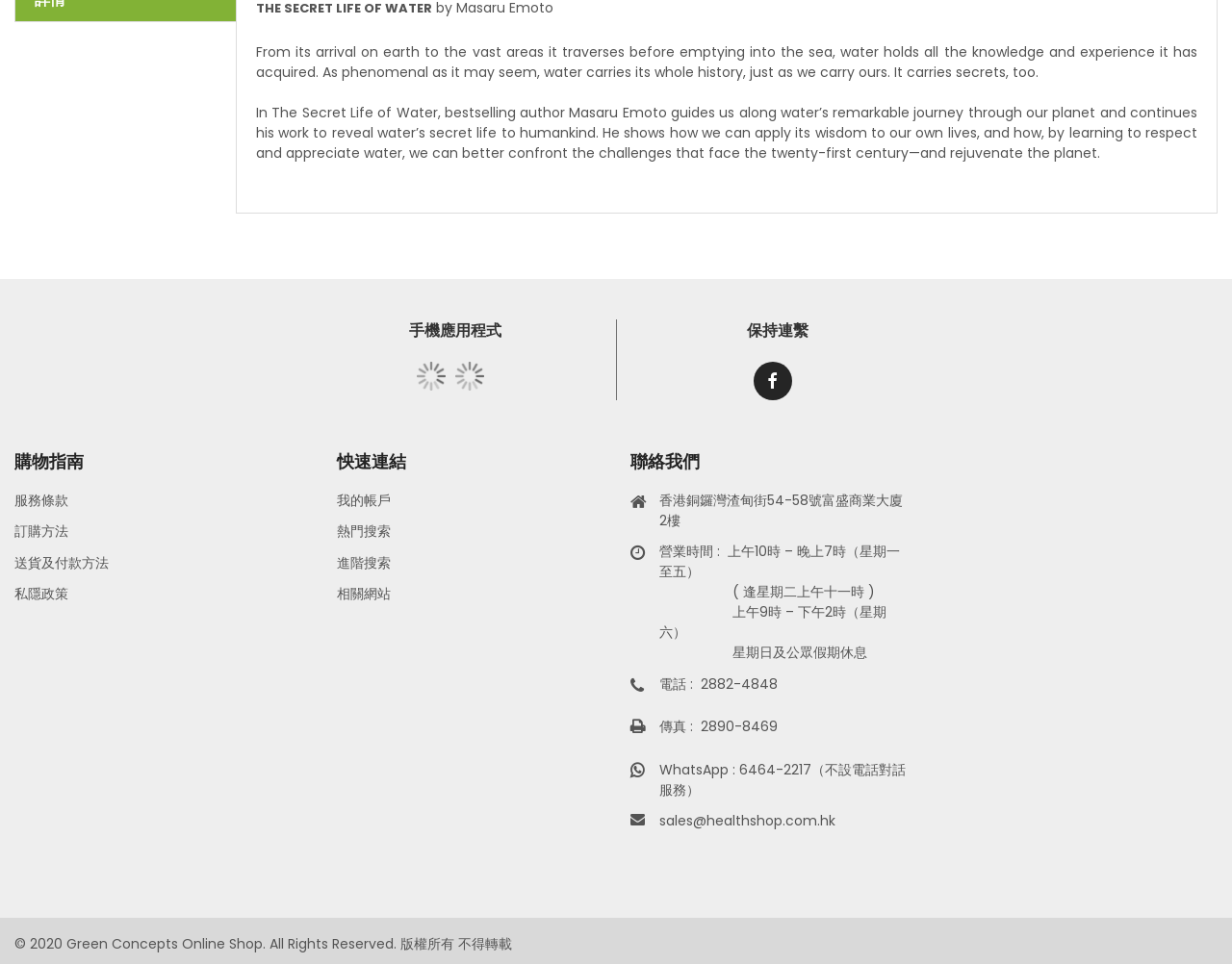Based on the image, provide a detailed and complete answer to the question: 
What is the book about?

Based on the StaticText elements, the book 'The Secret Life of Water' is about water's journey through our planet and its secret life, guiding us to respect and appreciate water and rejuvenate the planet.